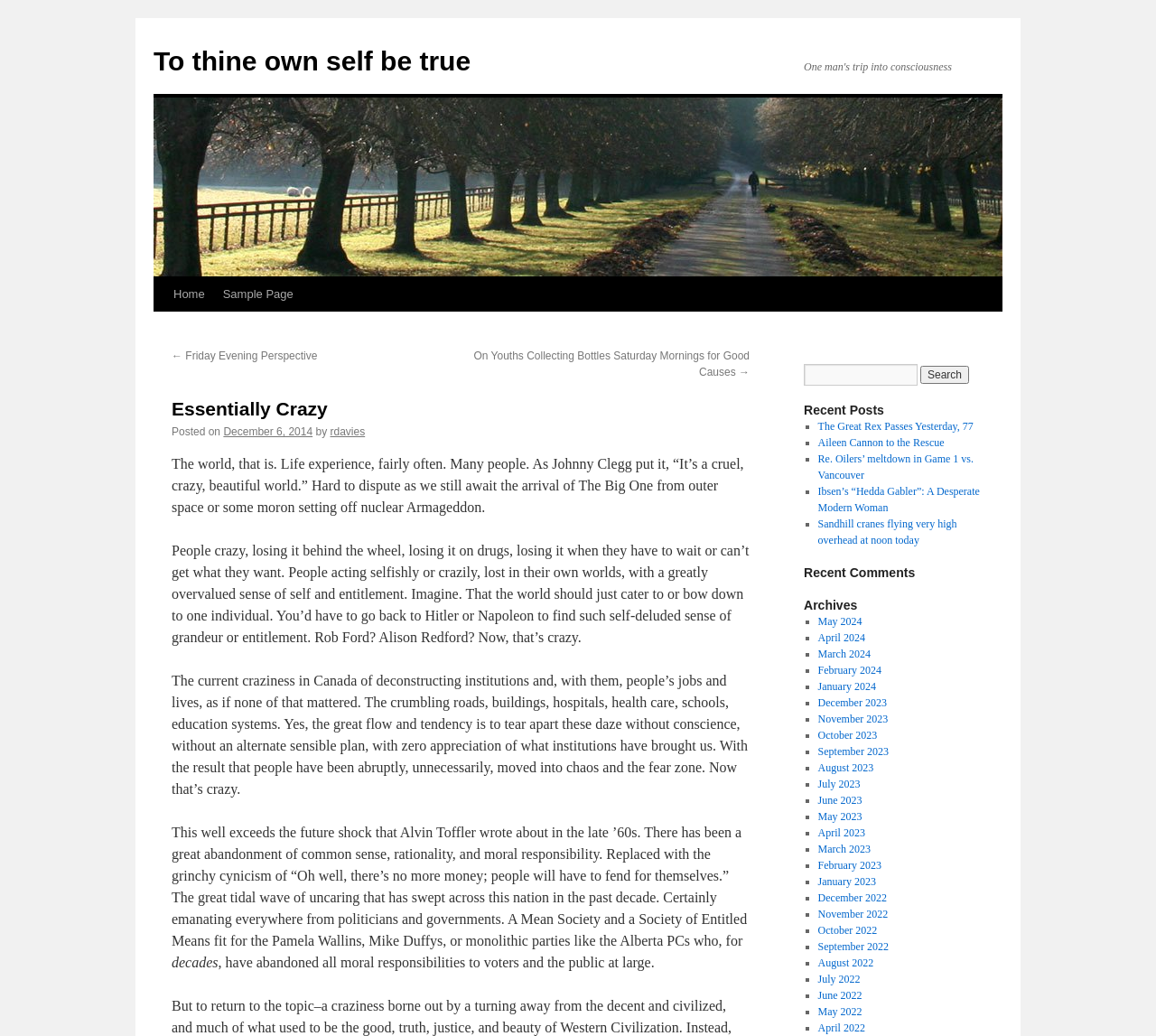Provide the bounding box coordinates of the section that needs to be clicked to accomplish the following instruction: "Check recent comment."

[0.695, 0.545, 0.852, 0.561]